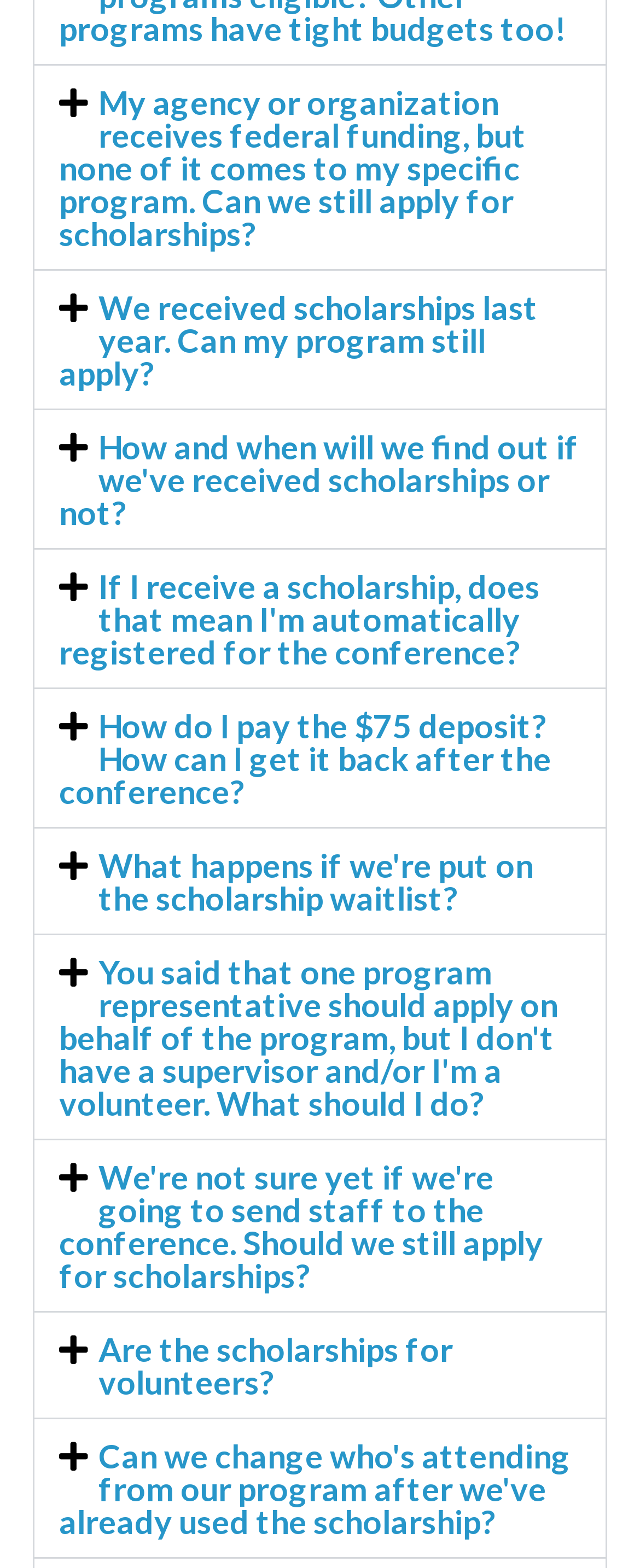Provide a brief response in the form of a single word or phrase:
What is the topic of the first question?

Federal funding